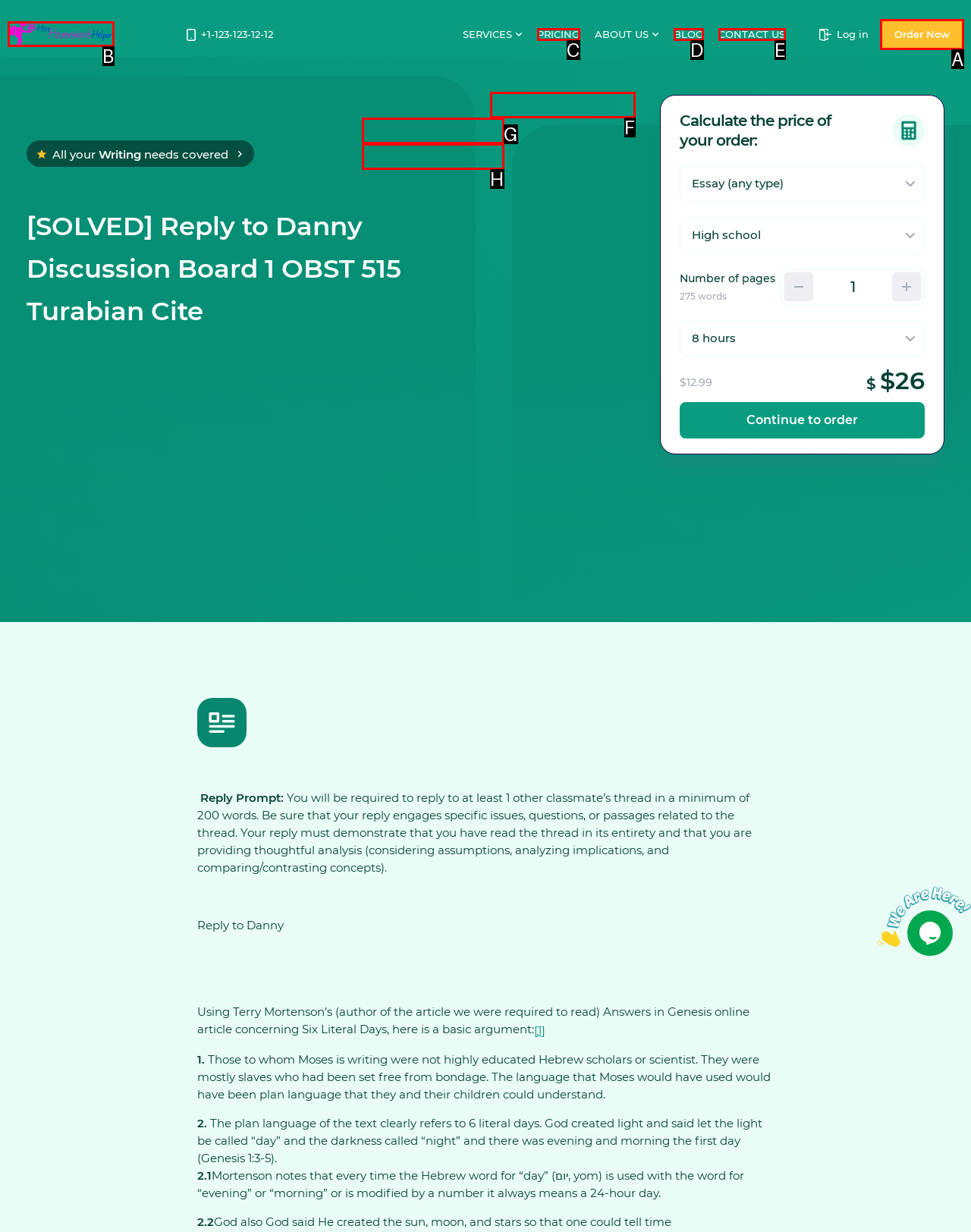Tell me which one HTML element best matches the description: Blog
Answer with the option's letter from the given choices directly.

D